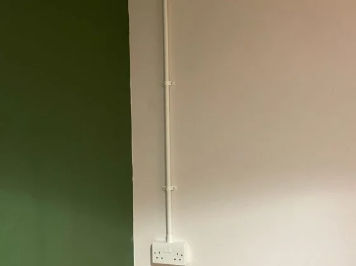Answer the following in one word or a short phrase: 
What is the color of the wall behind the conduit?

Darker green